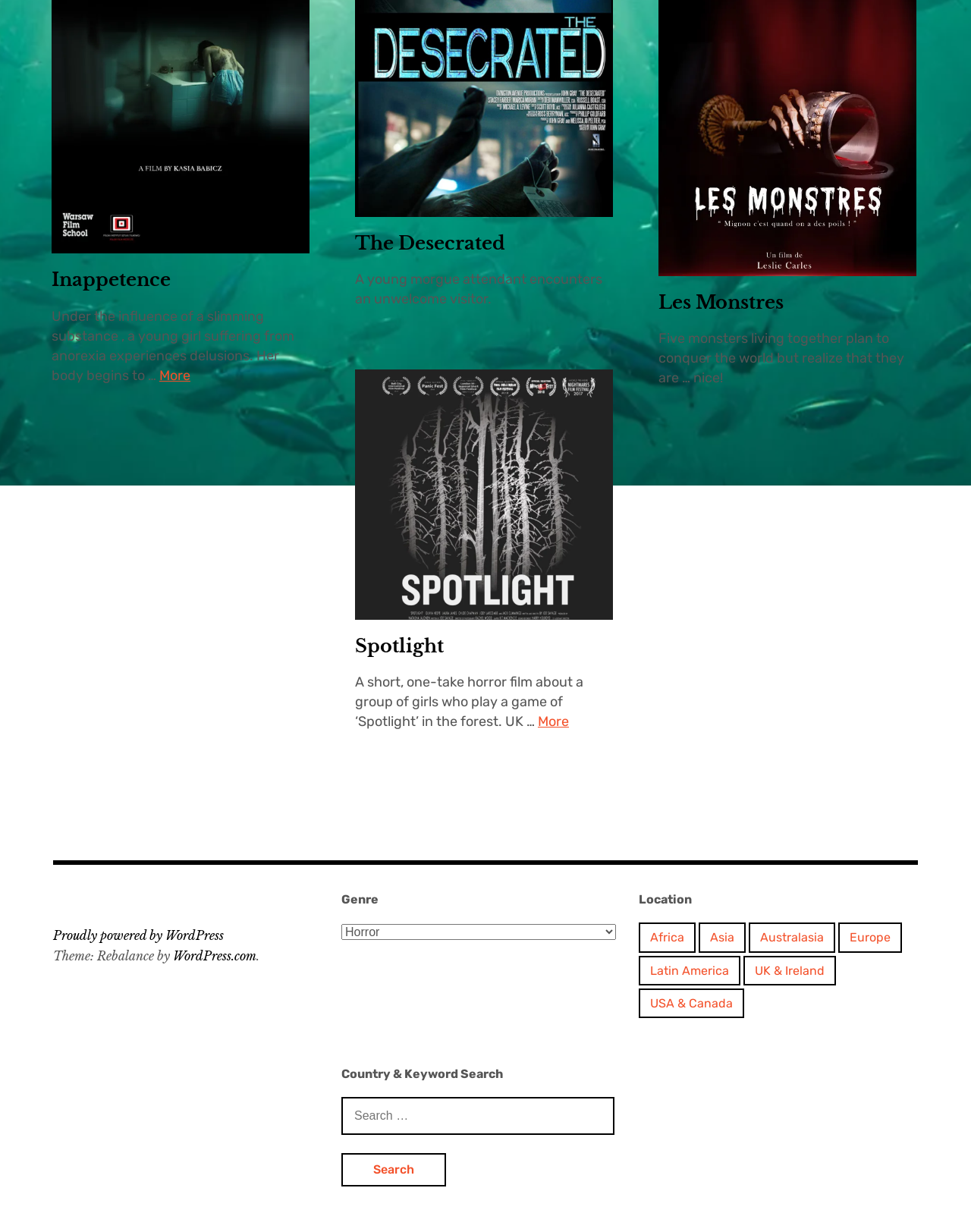Identify the bounding box for the element characterized by the following description: "Europe".

[0.053, 0.325, 0.096, 0.342]